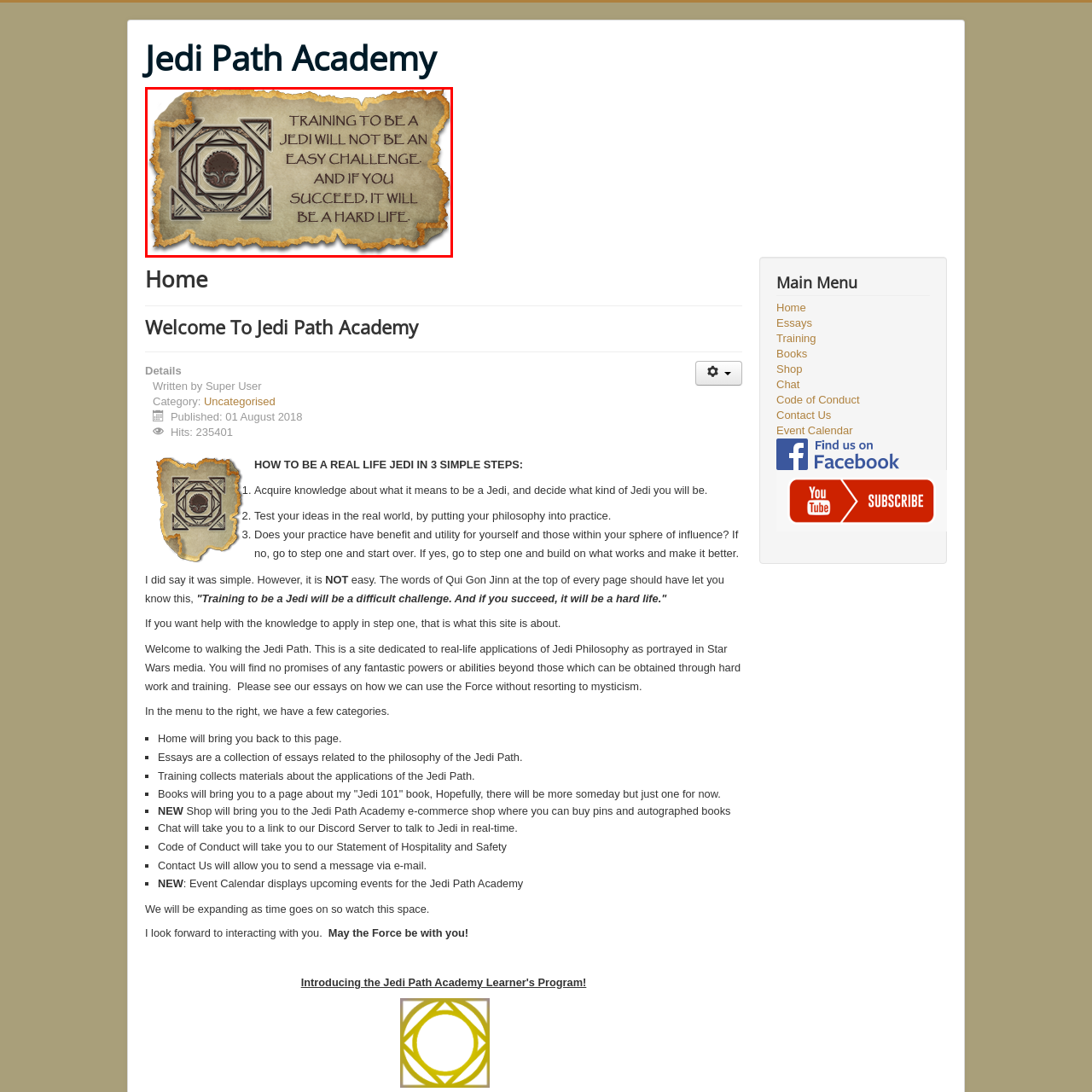Offer a comprehensive description of the image enclosed by the red box.

The image features an intricately designed parchment-style background with a decorative border, showcasing an inspiring quote about the challenges of becoming a Jedi. The text reads: "TRAINING TO BE A JEDI WILL NOT BE AN EASY CHALLENGE. AND IF YOU SUCCEED, IT WILL BE A HARD LIFE." This quote reflects the wisdom often attributed to Jedi teachings, emphasizing the demanding nature of the journey toward mastery and the dedication required for those who aspire to follow the Jedi Path. The overall aesthetic combines rustic elements with a theme of ancient knowledge, beautifully encapsulating the essence of Jedi philosophy.